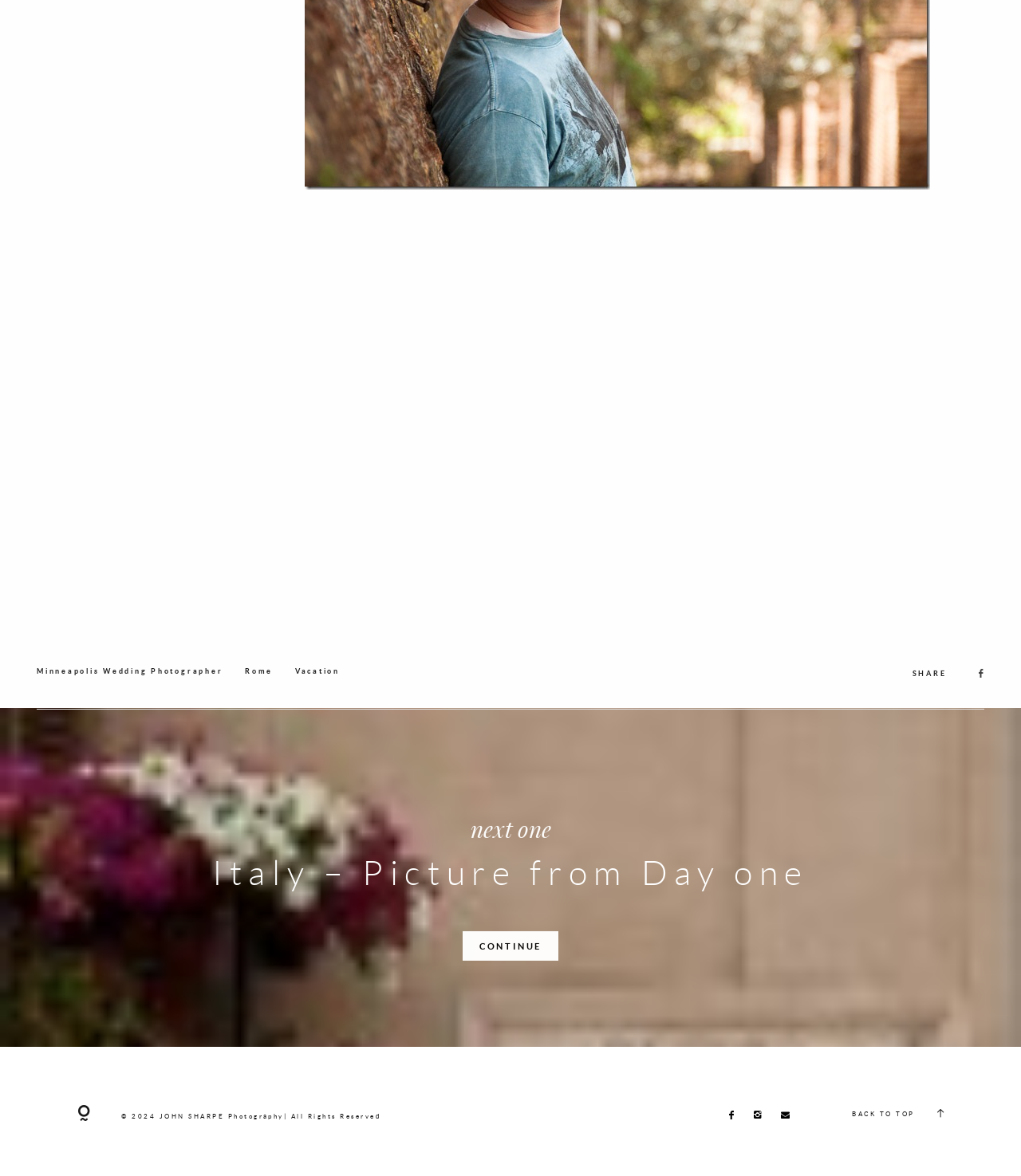Determine the bounding box for the UI element as described: "alt="RomeDay3-126" title="RomeDay3-126"". The coordinates should be represented as four float numbers between 0 and 1, formatted as [left, top, right, bottom].

[0.245, 0.168, 0.964, 0.522]